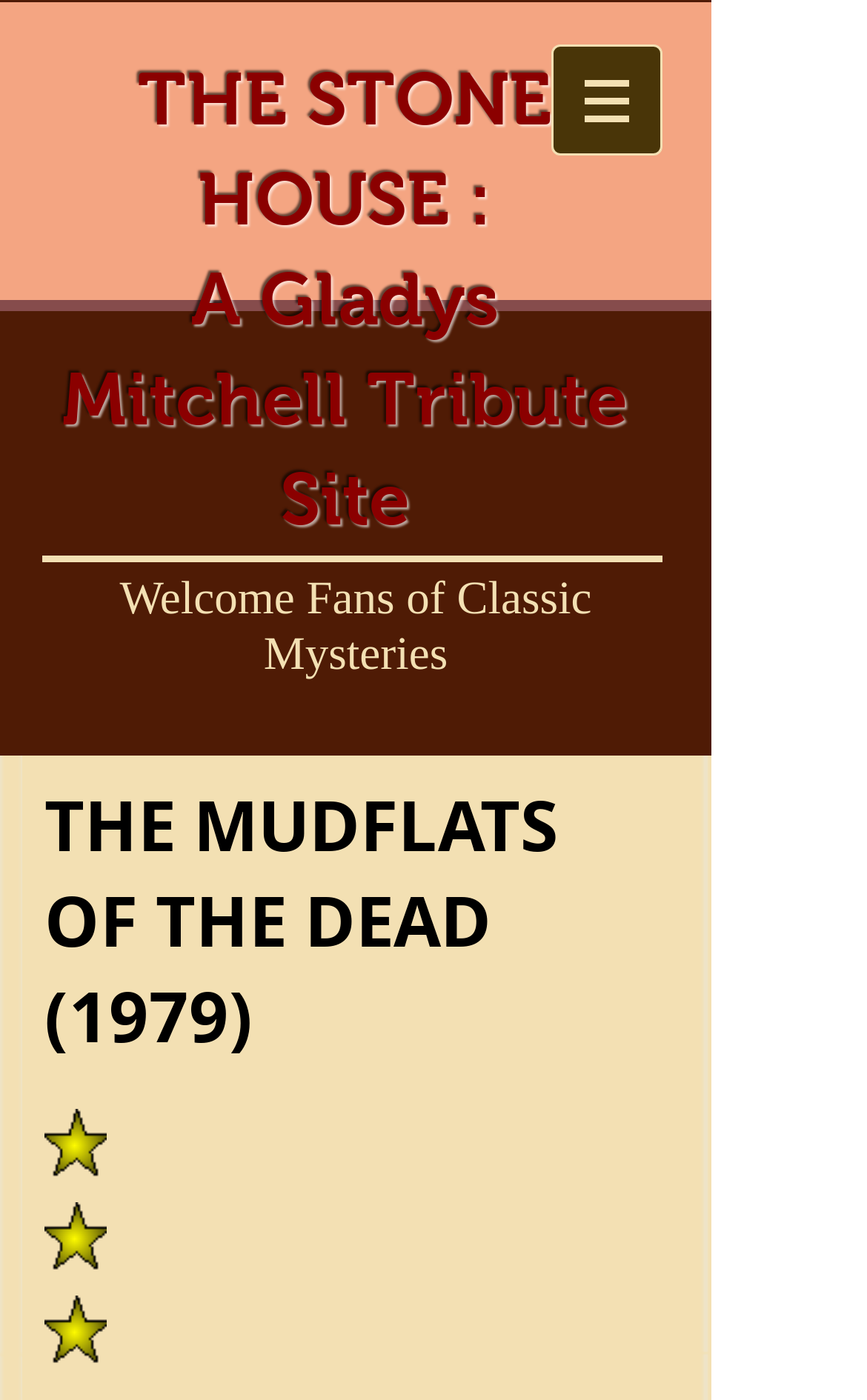What is the title of the mystery?
Based on the screenshot, answer the question with a single word or phrase.

THE MUDFLATS OF THE DEAD (1979)